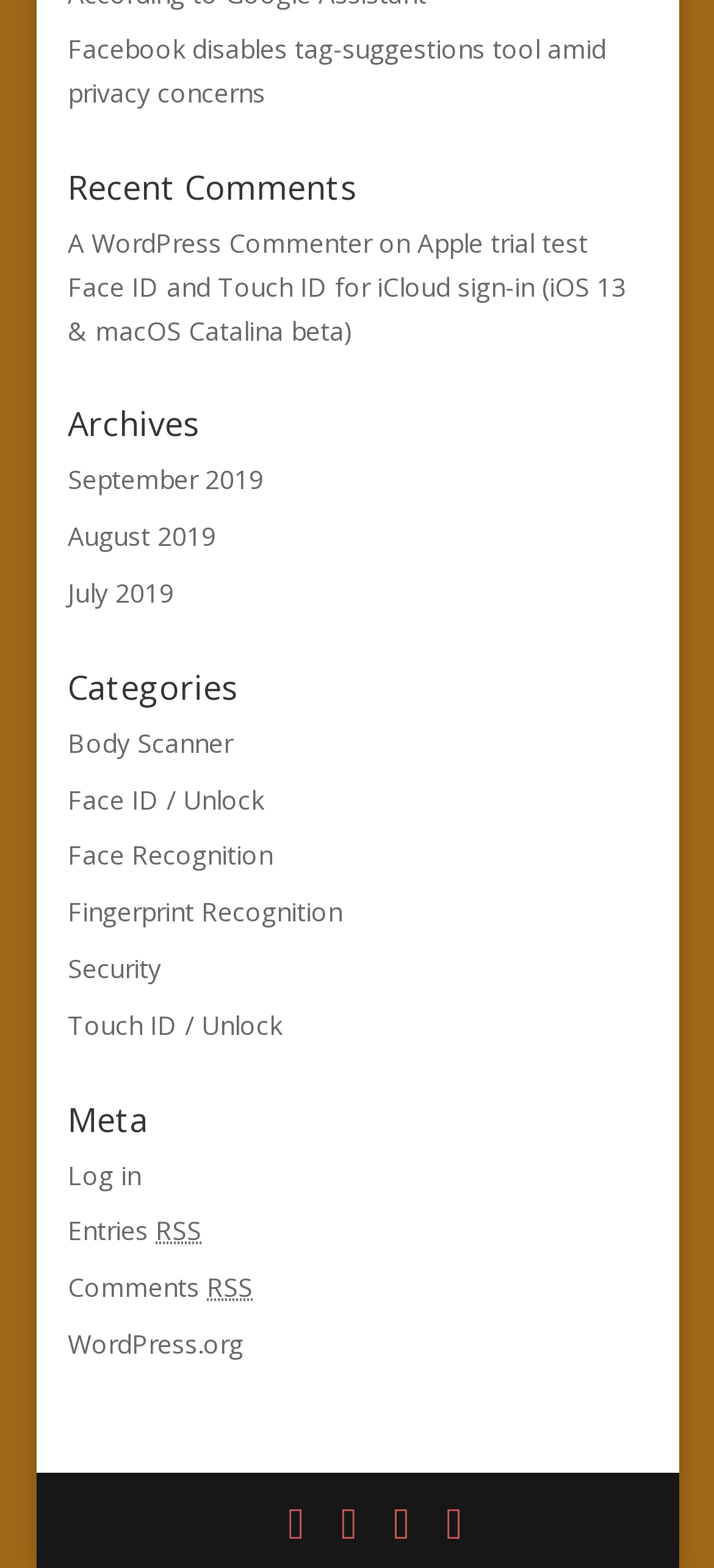Please indicate the bounding box coordinates of the element's region to be clicked to achieve the instruction: "Learn about Face ID and Unlock". Provide the coordinates as four float numbers between 0 and 1, i.e., [left, top, right, bottom].

[0.095, 0.498, 0.369, 0.52]